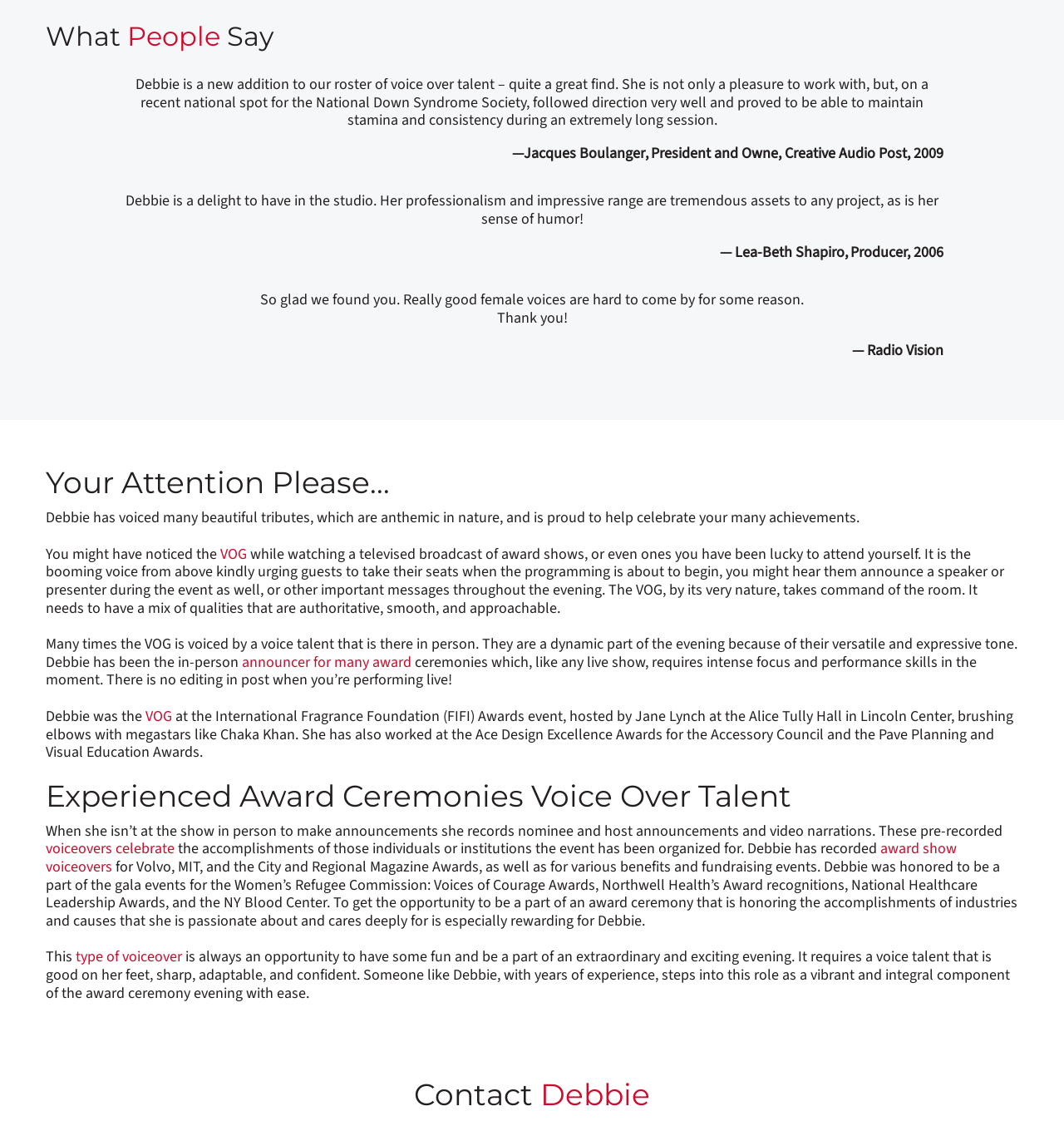What is the tone required for a VOG?
By examining the image, provide a one-word or phrase answer.

Authoritative, smooth, and approachable